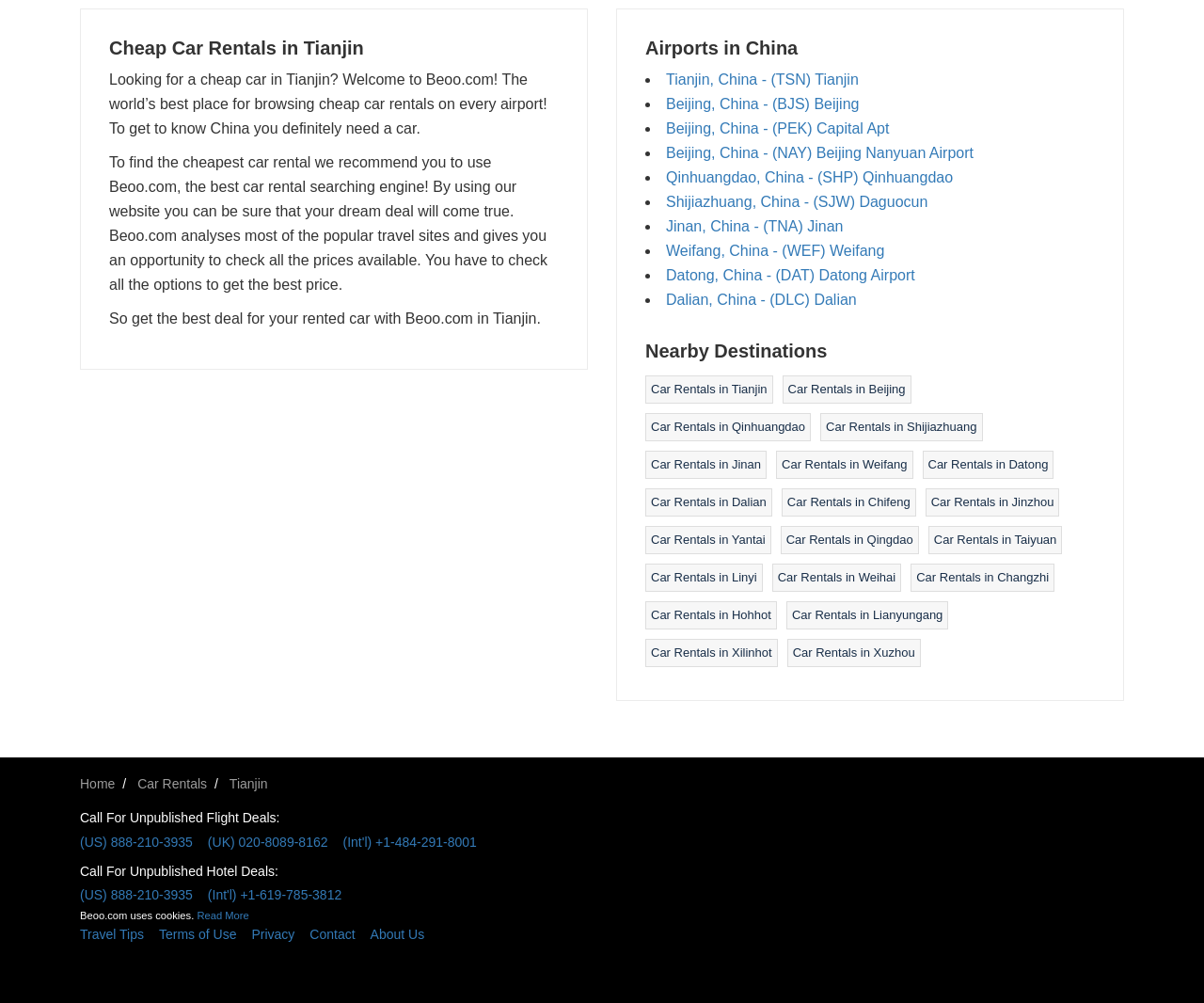For the element described, predict the bounding box coordinates as (top-left x, top-left y, bottom-right x, bottom-right y). All values should be between 0 and 1. Element description: Car Rentals in Datong

[0.771, 0.456, 0.871, 0.47]